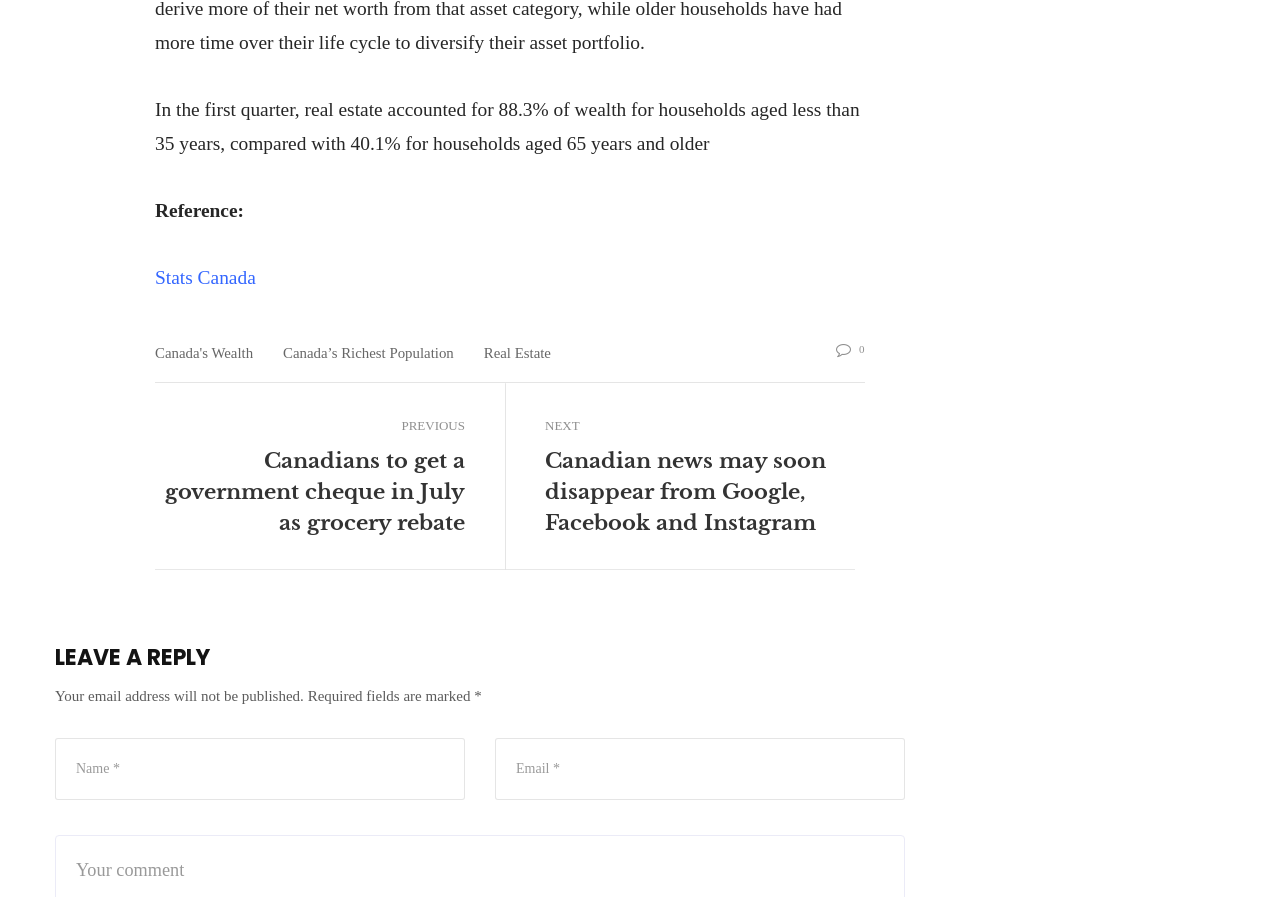Could you provide the bounding box coordinates for the portion of the screen to click to complete this instruction: "Click on 'Stats Canada'"?

[0.121, 0.298, 0.2, 0.321]